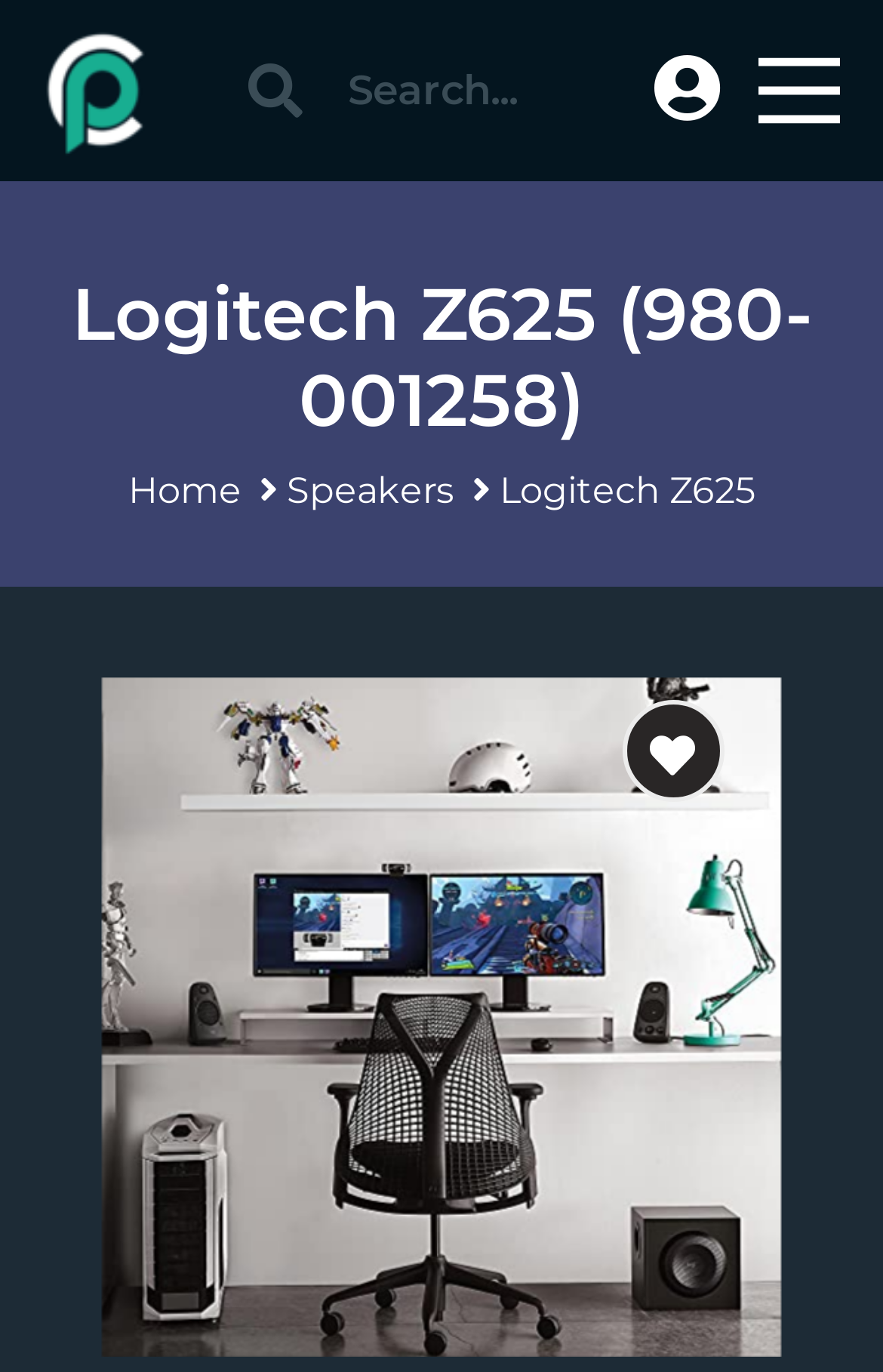Provide the bounding box coordinates, formatted as (top-left x, top-left y, bottom-right x, bottom-right y), with all values being floating point numbers between 0 and 1. Identify the bounding box of the UI element that matches the description: Home

[0.145, 0.341, 0.273, 0.373]